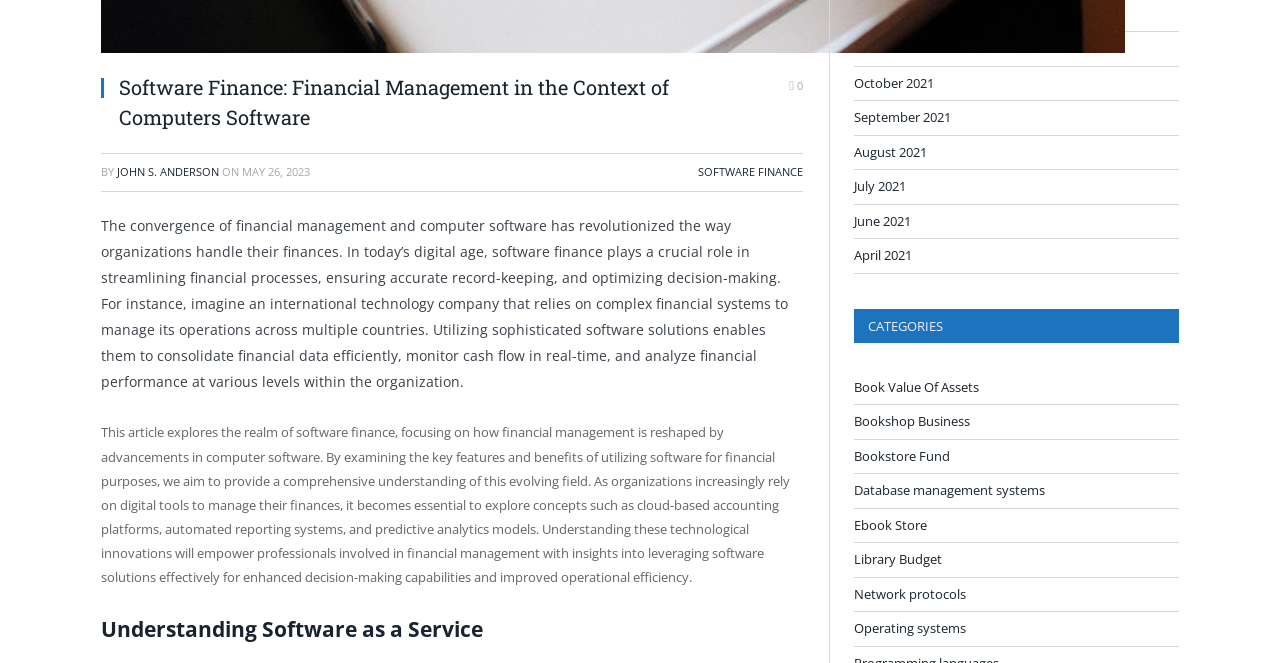Please identify the bounding box coordinates of the region to click in order to complete the task: "Explore the 'Understanding Software as a Service' section". The coordinates must be four float numbers between 0 and 1, specified as [left, top, right, bottom].

[0.079, 0.925, 0.627, 0.973]